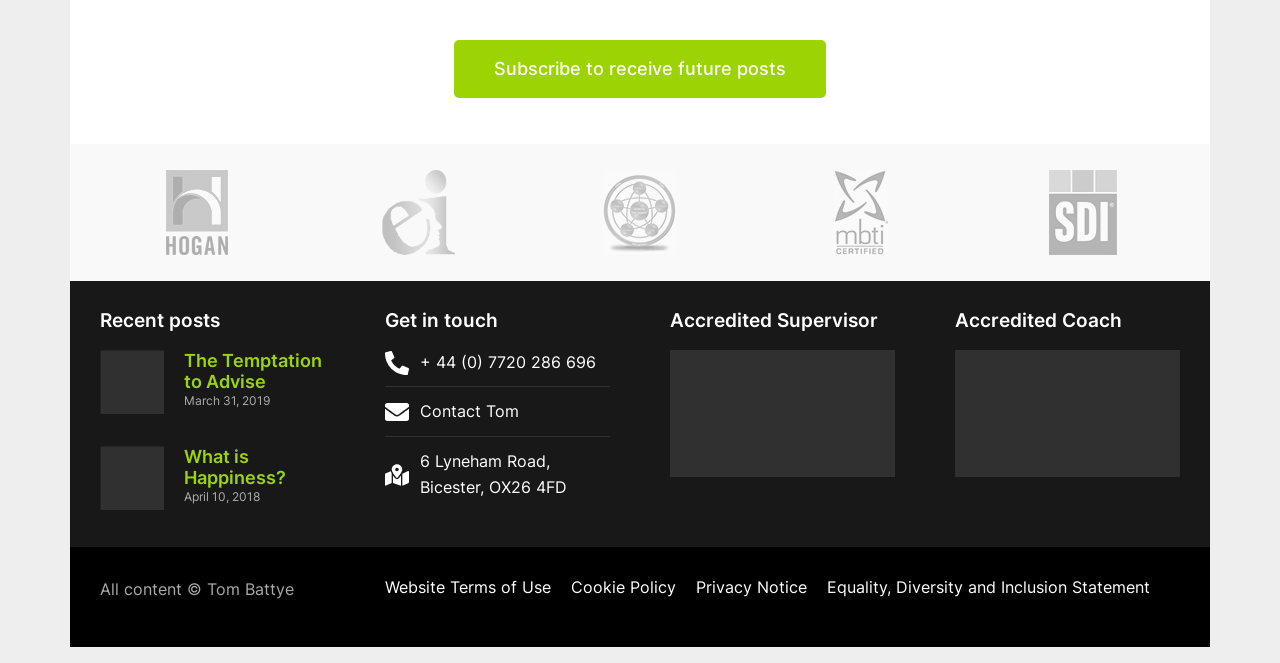How many ways can you contact Tom?
Answer the question with a single word or phrase derived from the image.

Three